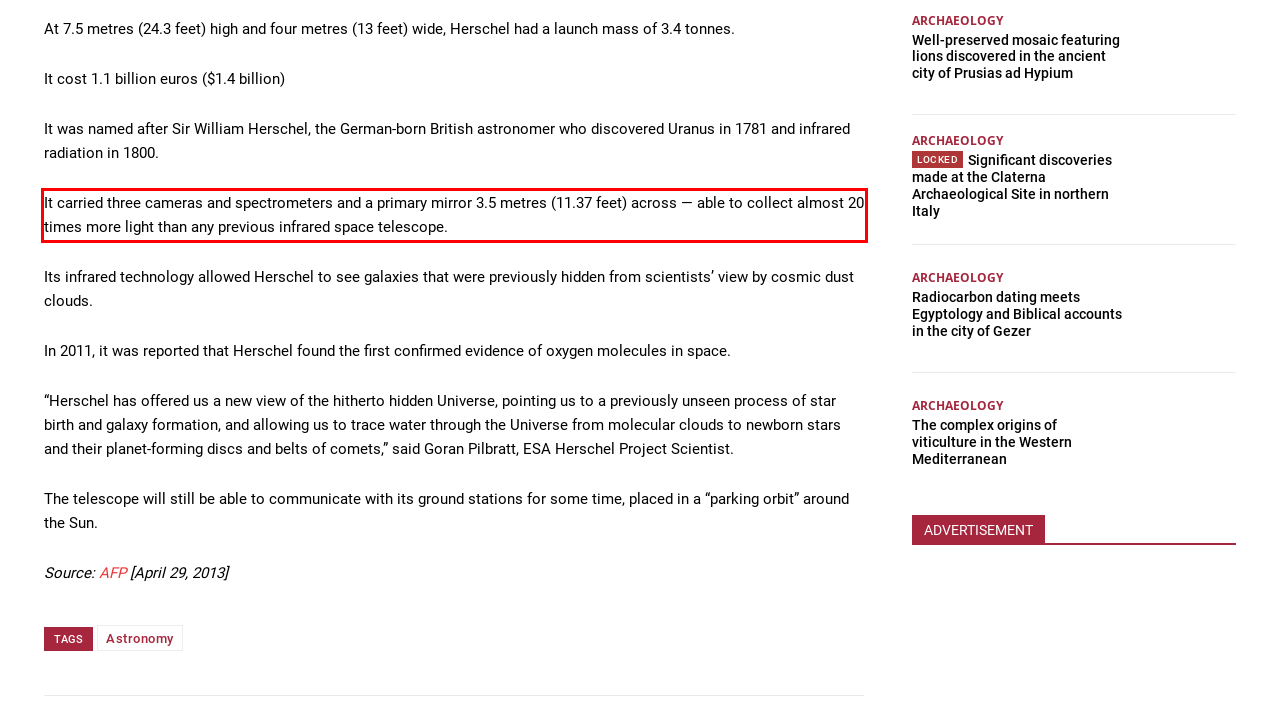You are provided with a screenshot of a webpage that includes a UI element enclosed in a red rectangle. Extract the text content inside this red rectangle.

It carried three cameras and spectrometers and a primary mirror 3.5 metres (11.37 feet) across — able to collect almost 20 times more light than any previous infrared space telescope.